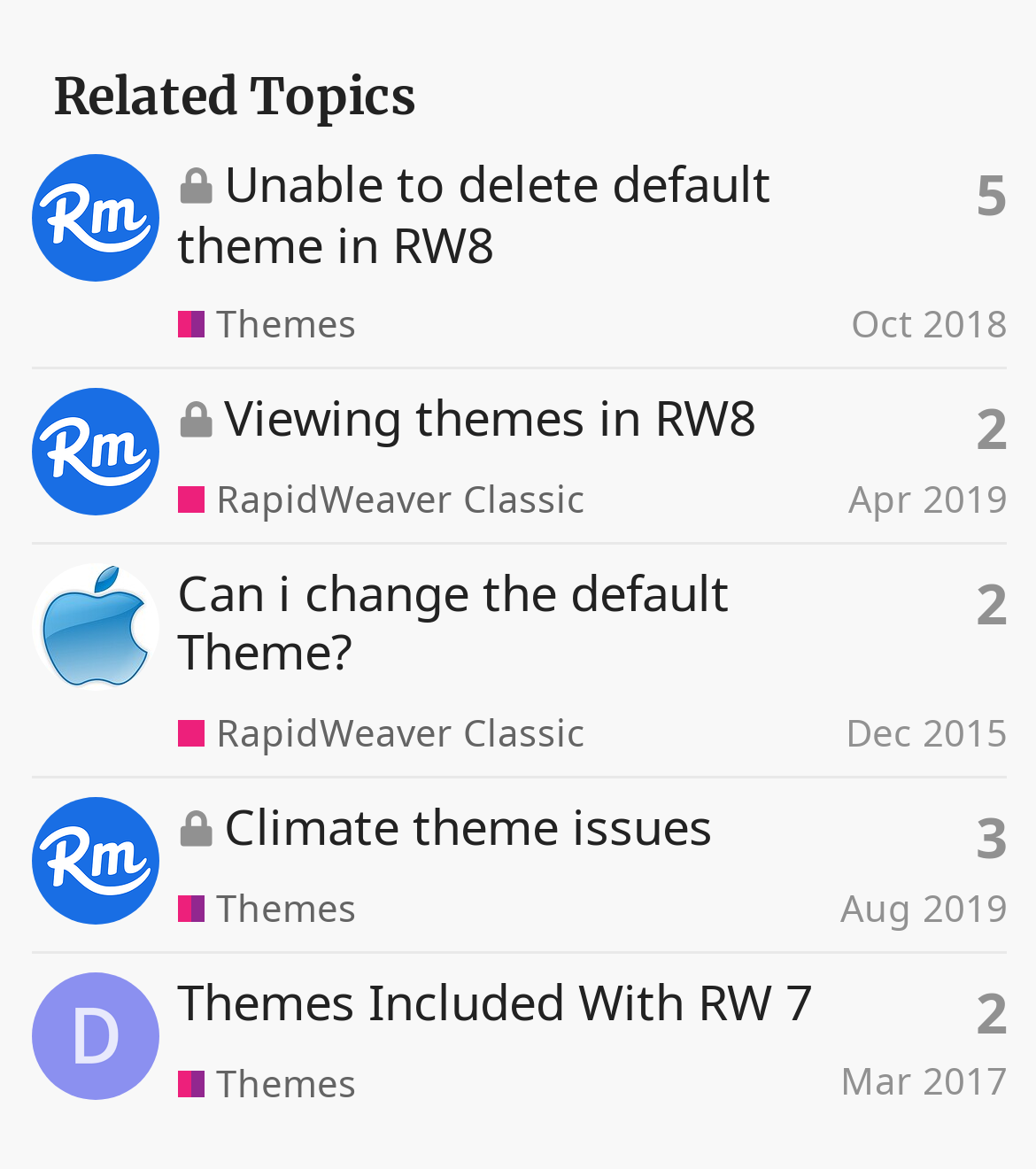How many replies does the second topic have?
Give a single word or phrase answer based on the content of the image.

2